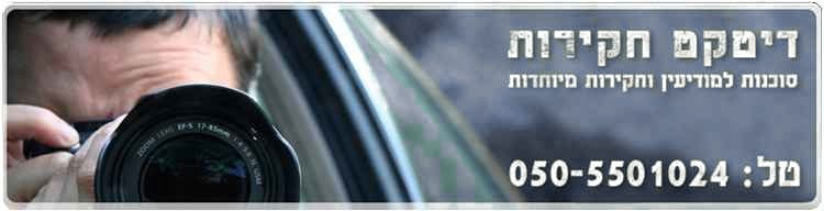Use one word or a short phrase to answer the question provided: 
What type of services does the company specialize in?

Private investigation services